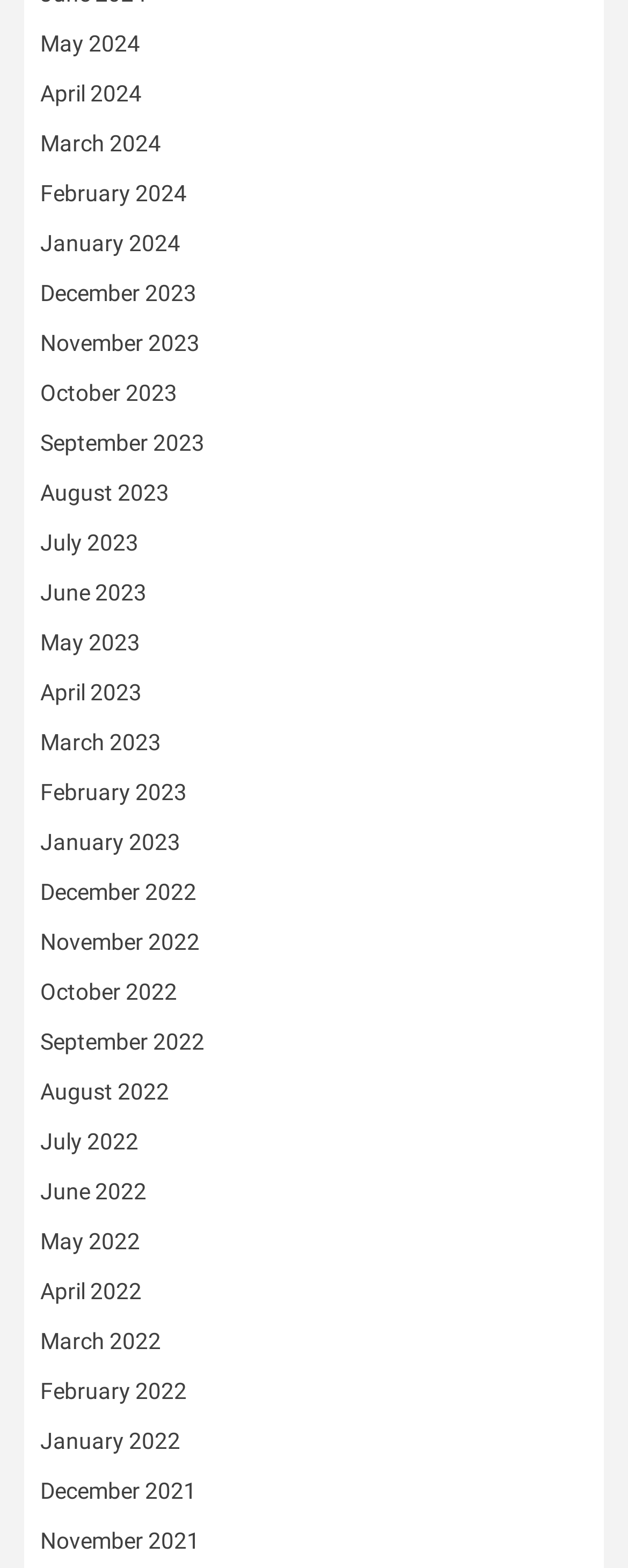Can you identify the bounding box coordinates of the clickable region needed to carry out this instruction: 'View May 2024'? The coordinates should be four float numbers within the range of 0 to 1, stated as [left, top, right, bottom].

[0.064, 0.019, 0.223, 0.036]